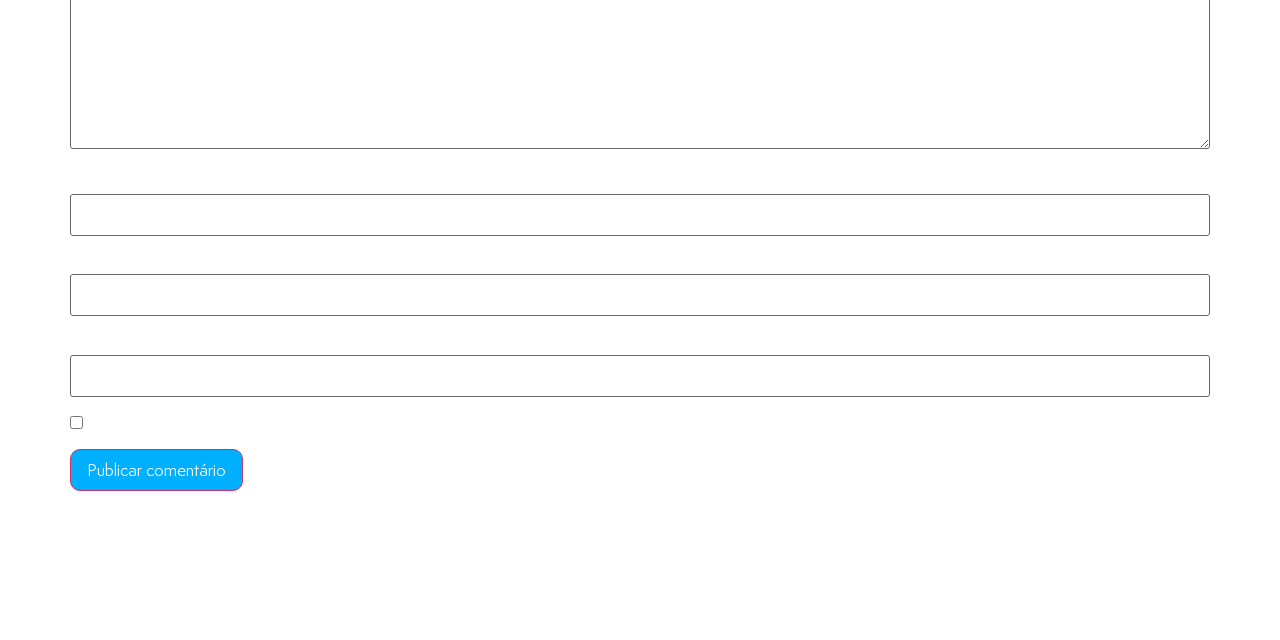Using the webpage screenshot, locate the HTML element that fits the following description and provide its bounding box: "name="submit" value="Publicar comentário"".

[0.055, 0.702, 0.19, 0.768]